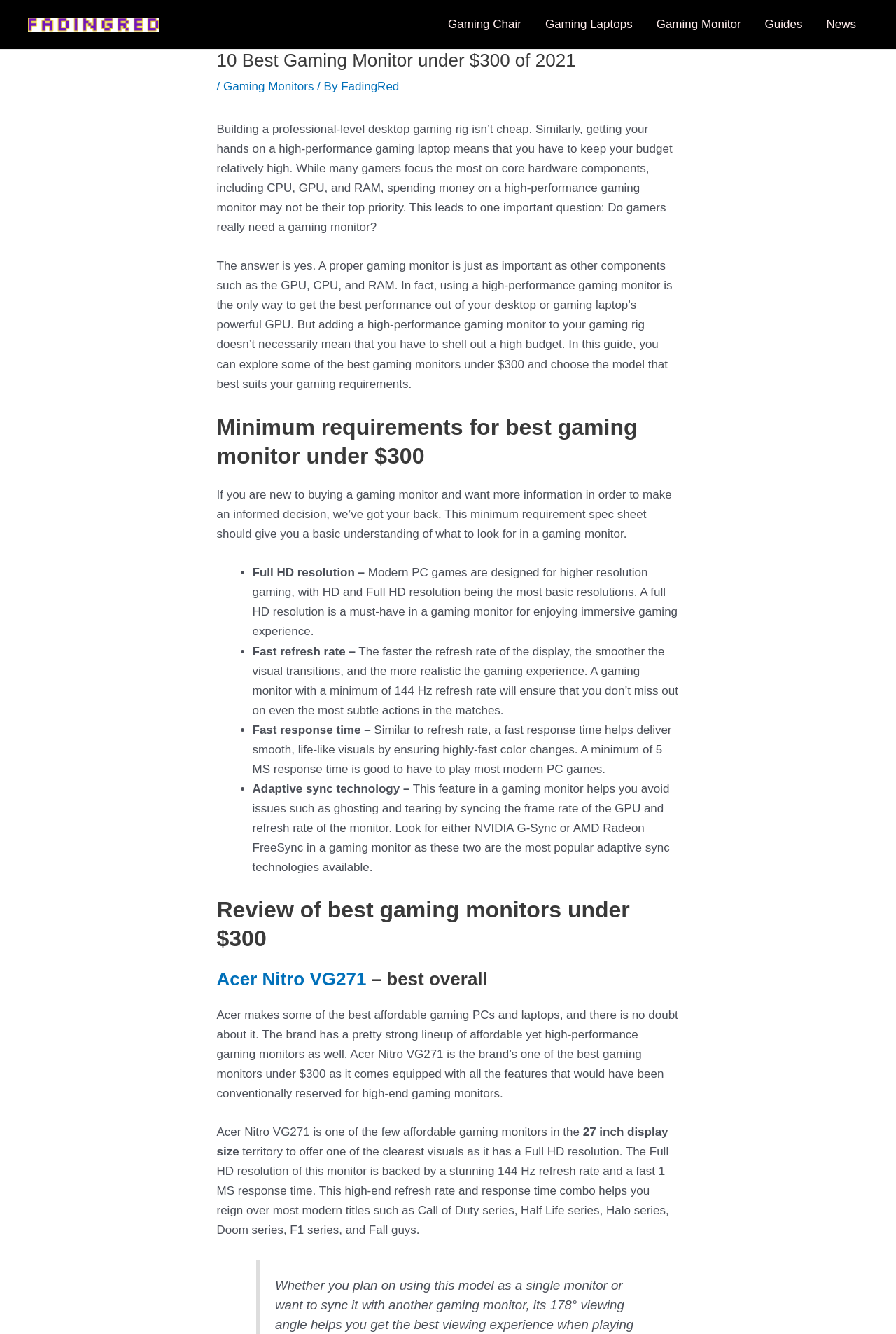Answer with a single word or phrase: 
What is the display size of the Acer Nitro VG271?

27 inch